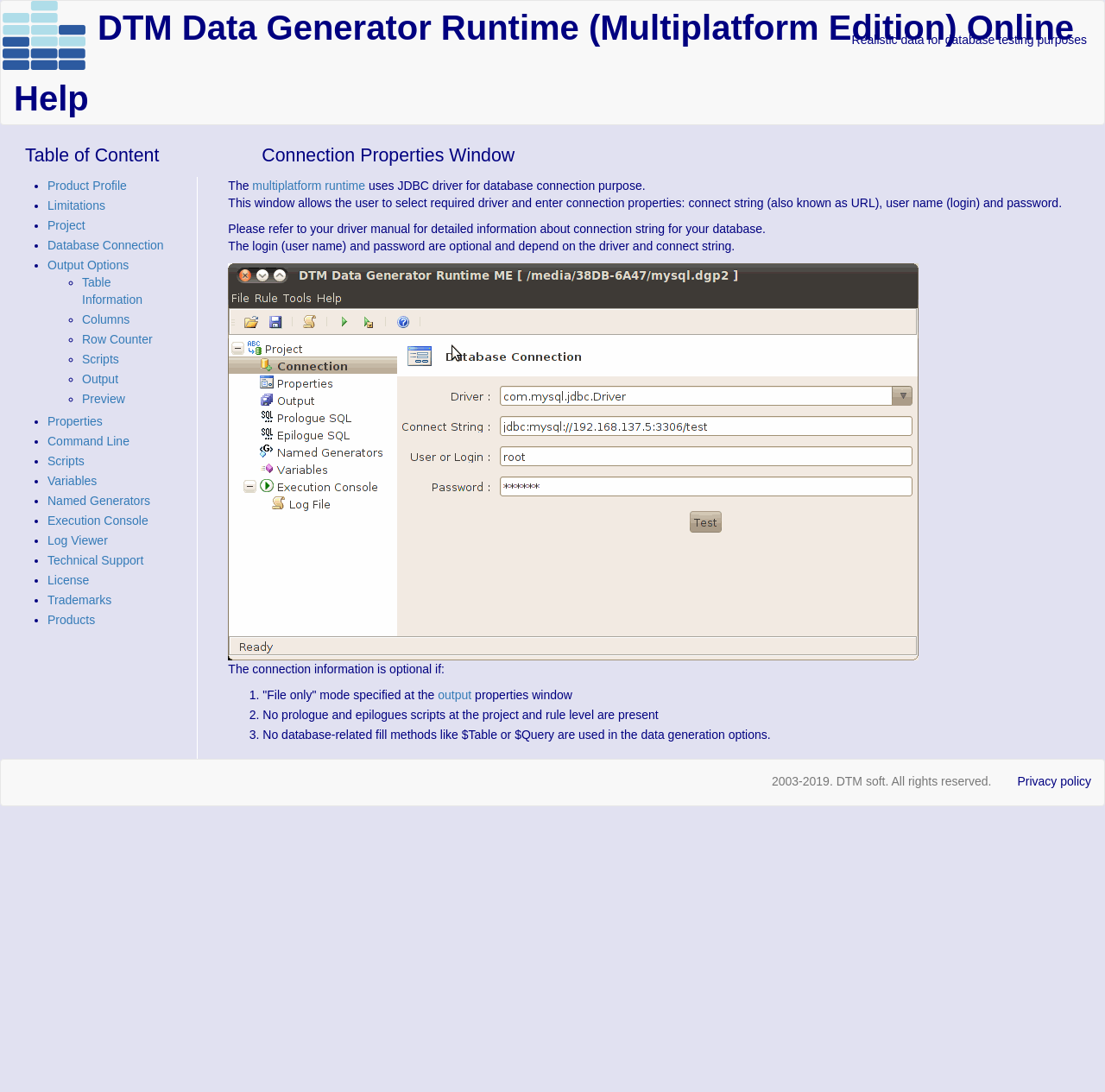Please determine the bounding box of the UI element that matches this description: Named Generators. The coordinates should be given as (top-left x, top-left y, bottom-right x, bottom-right y), with all values between 0 and 1.

[0.043, 0.453, 0.136, 0.465]